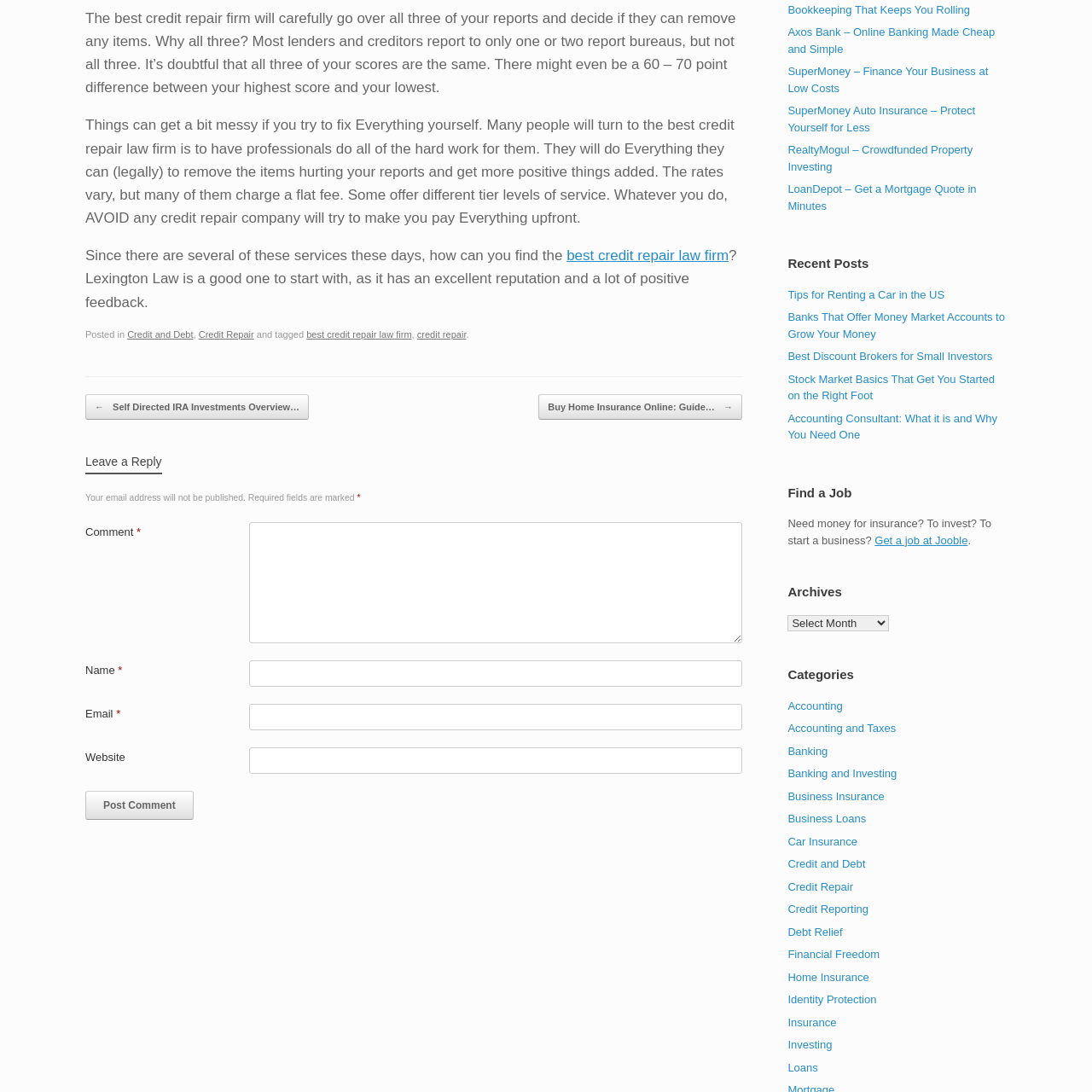Determine the bounding box for the HTML element described here: "parent_node: Comment * name="comment"". The coordinates should be given as [left, top, right, bottom] with each number being a float between 0 and 1.

[0.228, 0.478, 0.68, 0.589]